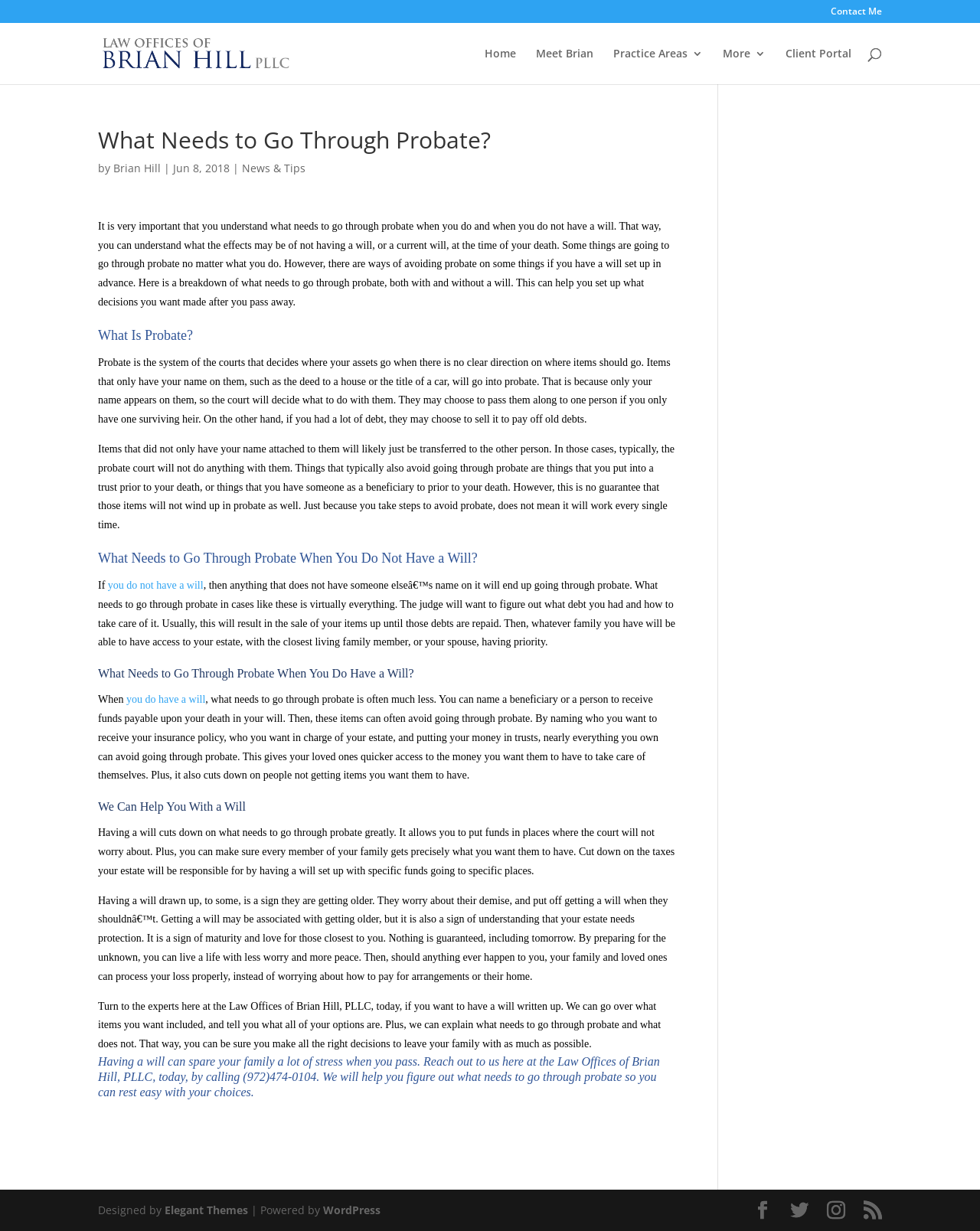What is the purpose of having a will?
Using the image, answer in one word or phrase.

To spare family stress